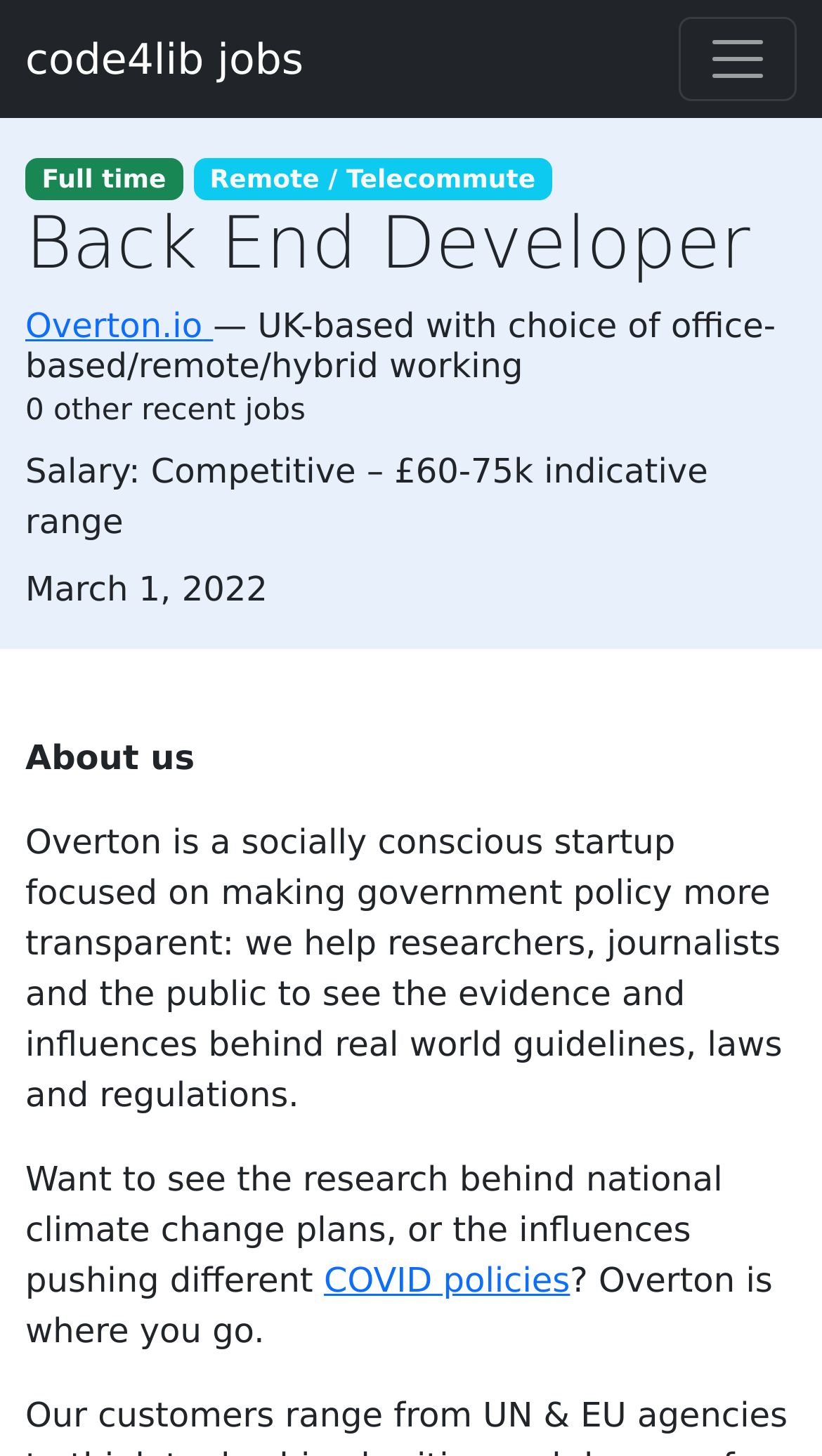Please answer the following question using a single word or phrase: 
What is the company name of the employer?

Overton.io